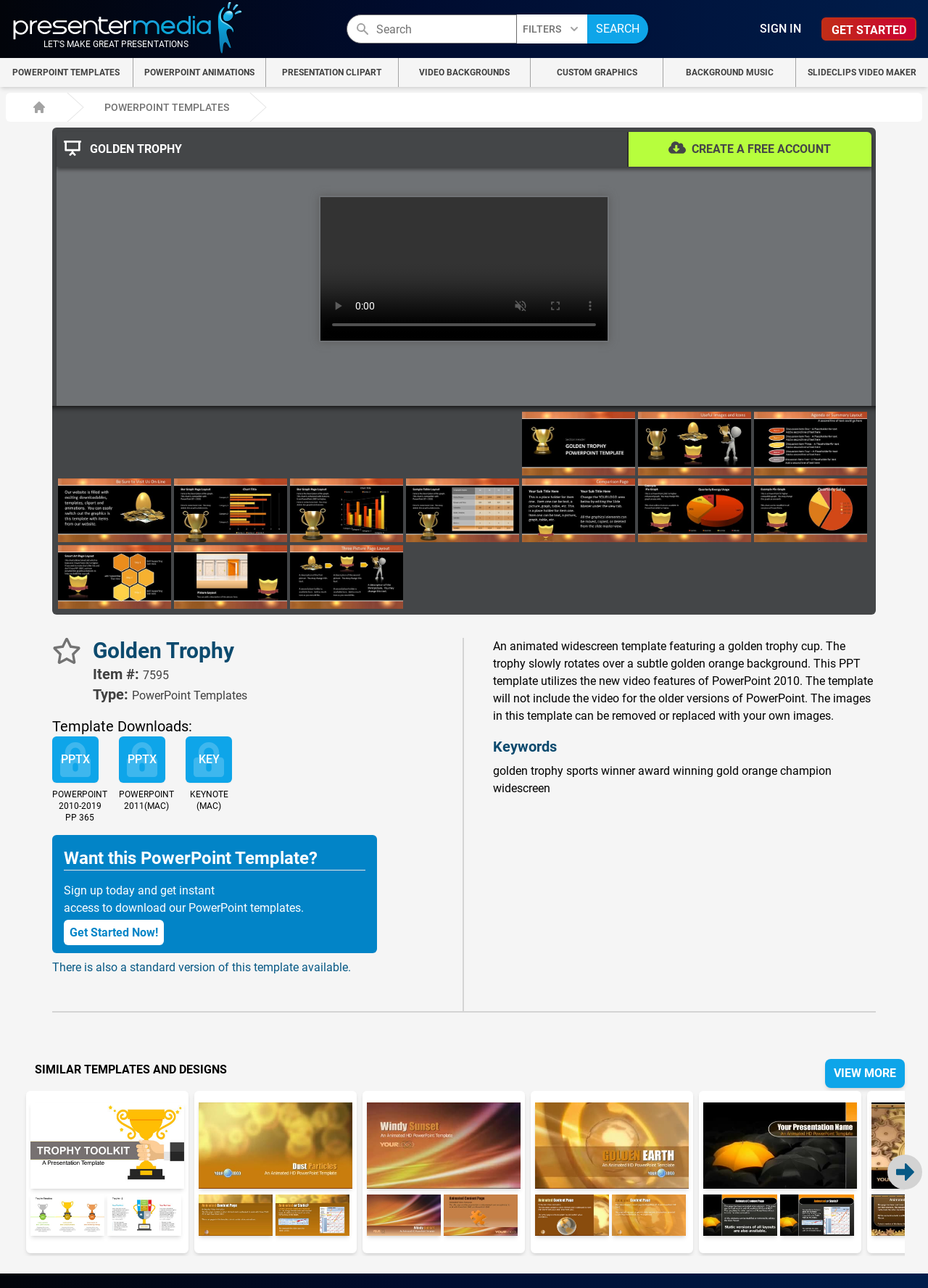With reference to the image, please provide a detailed answer to the following question: What is the type of this template?

This question can be answered by looking at the heading 'Type: PowerPoint Templates' which is located below the 'Golden Trophy' heading.